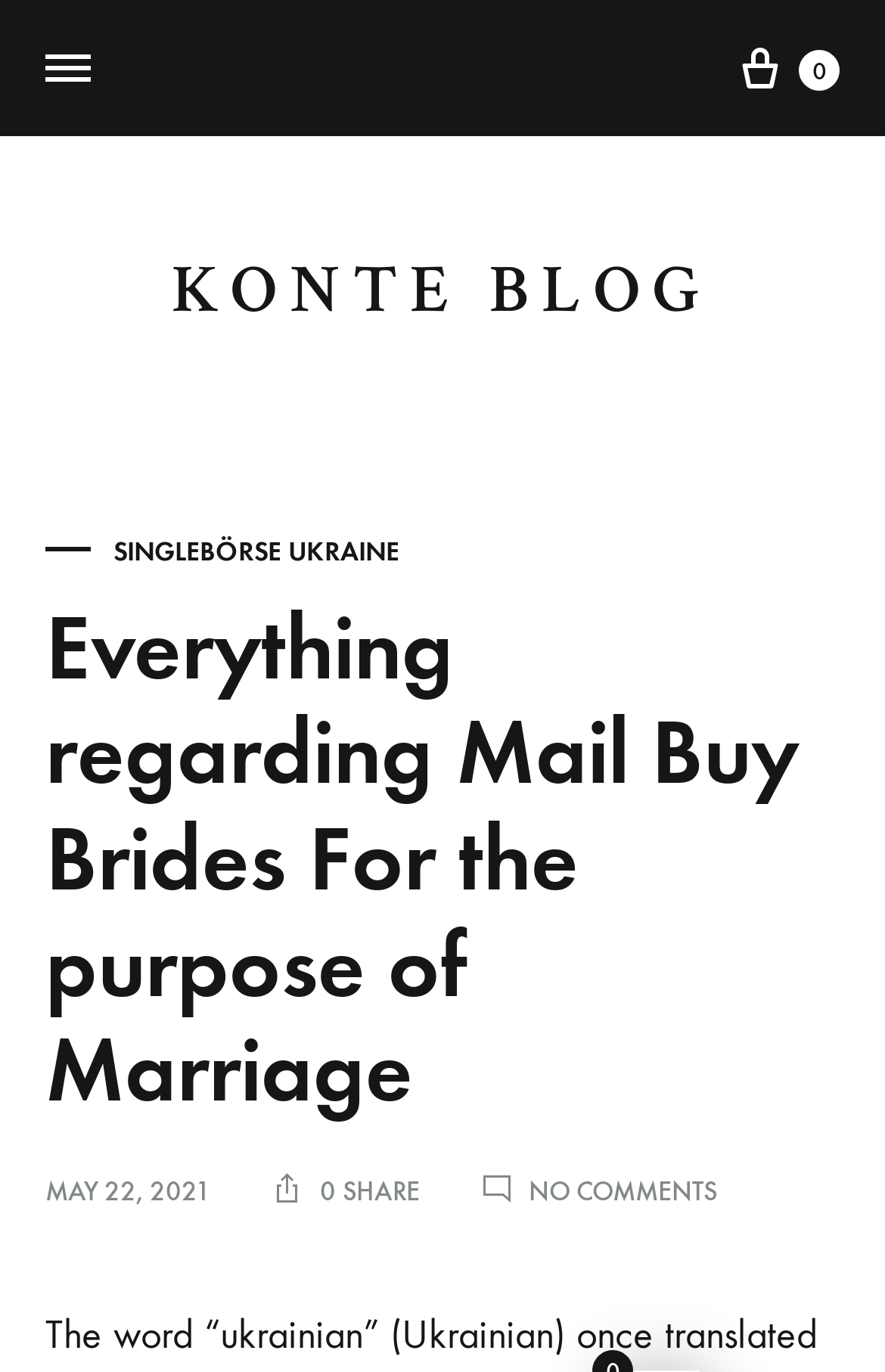Please analyze the image and provide a thorough answer to the question:
What is the date of the latest article?

I found the date of the latest article by looking at the time element on the webpage, which is located at the top-right corner of the page. The text inside the time element is 'MAY 22, 2021', which indicates the date of the latest article.